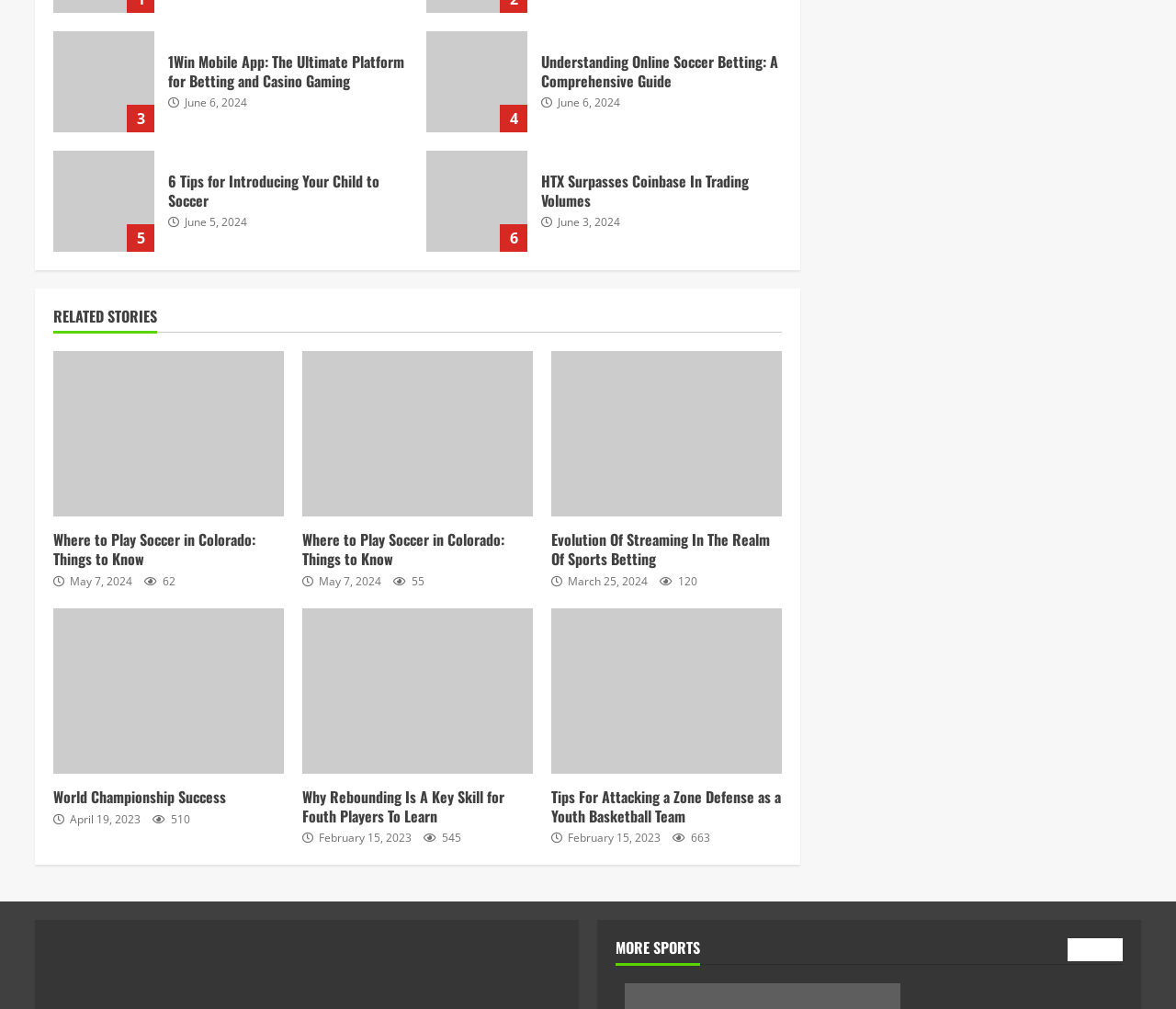Locate the bounding box coordinates of the clickable part needed for the task: "Click the link to learn about 1Win Mobile App".

[0.143, 0.052, 0.347, 0.09]